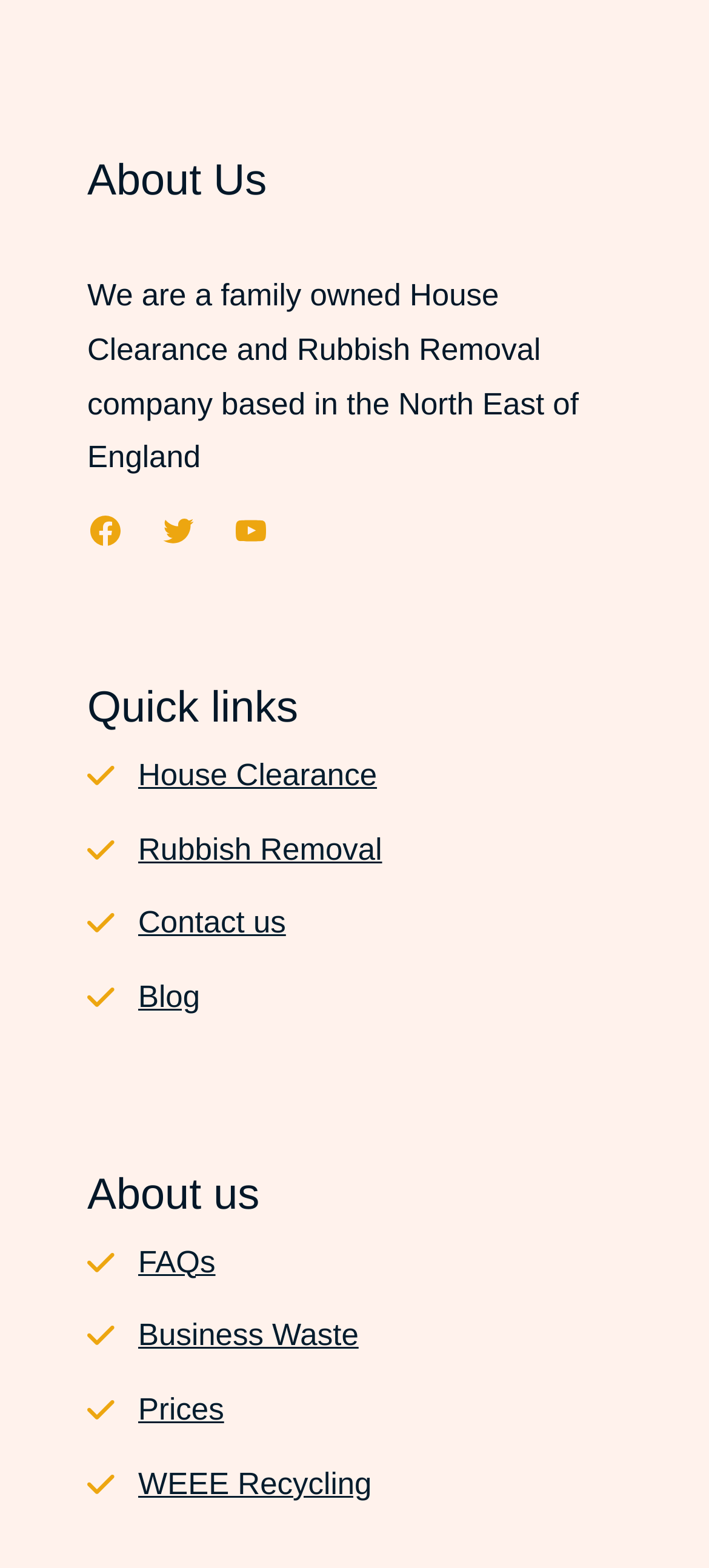Please determine the bounding box coordinates of the element's region to click in order to carry out the following instruction: "Learn about WEEE Recycling". The coordinates should be four float numbers between 0 and 1, i.e., [left, top, right, bottom].

[0.195, 0.935, 0.524, 0.957]